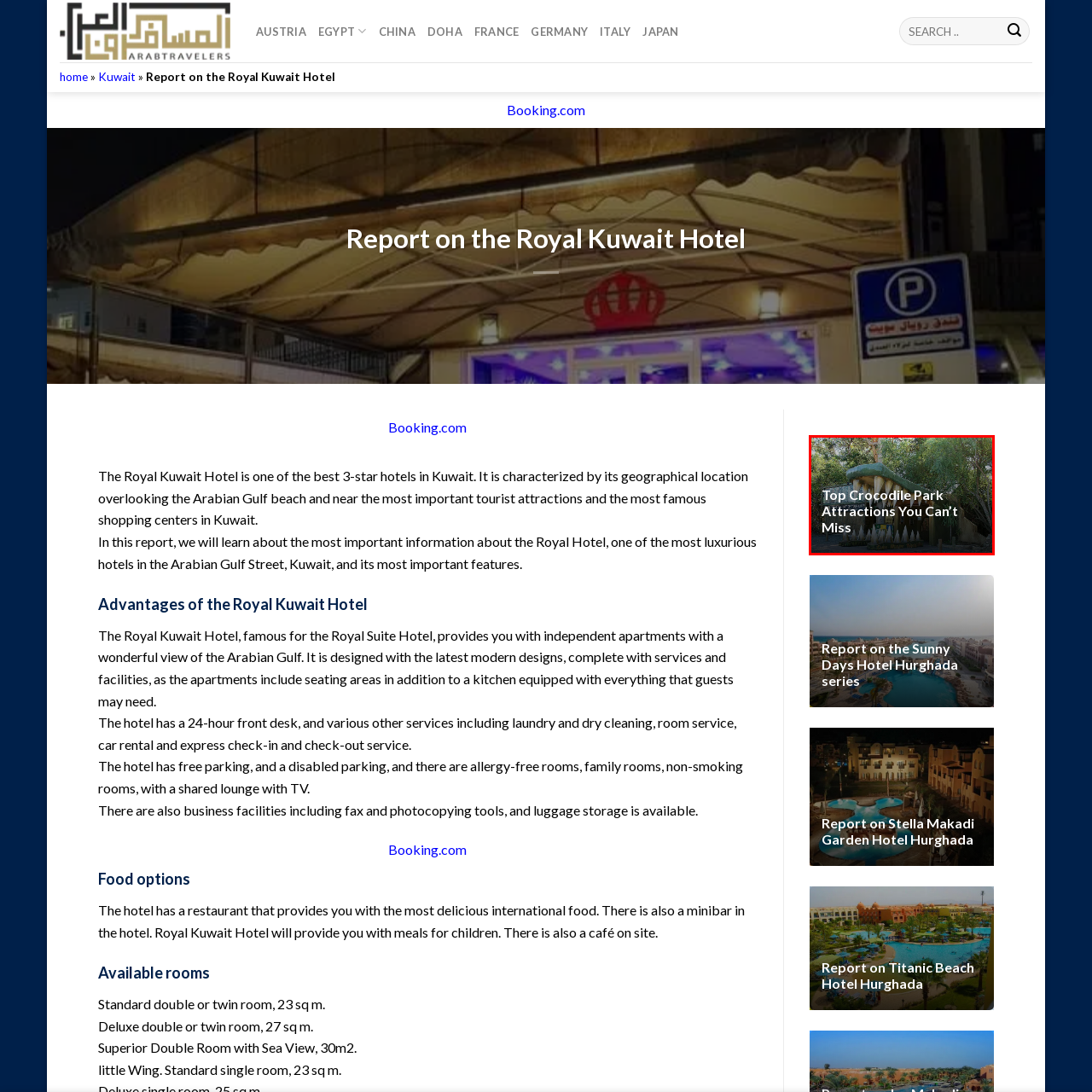Explain in detail what is depicted in the image within the red-bordered box.

The image showcases a whimsical entrance to a crocodile park, featuring an oversized crocodile head with prominent teeth and surrounding lush greenery. The vibrant and playful design invites visitors to explore the park's unique attractions, with the caption "Top Crocodile Park Attractions You Can’t Miss" prominently displayed. This suggests a focus on exciting experiences tailored for adventure seekers and wildlife enthusiasts alike, highlighting the park's appeal as a must-visit destination for families and tourists looking for an unforgettable day out.